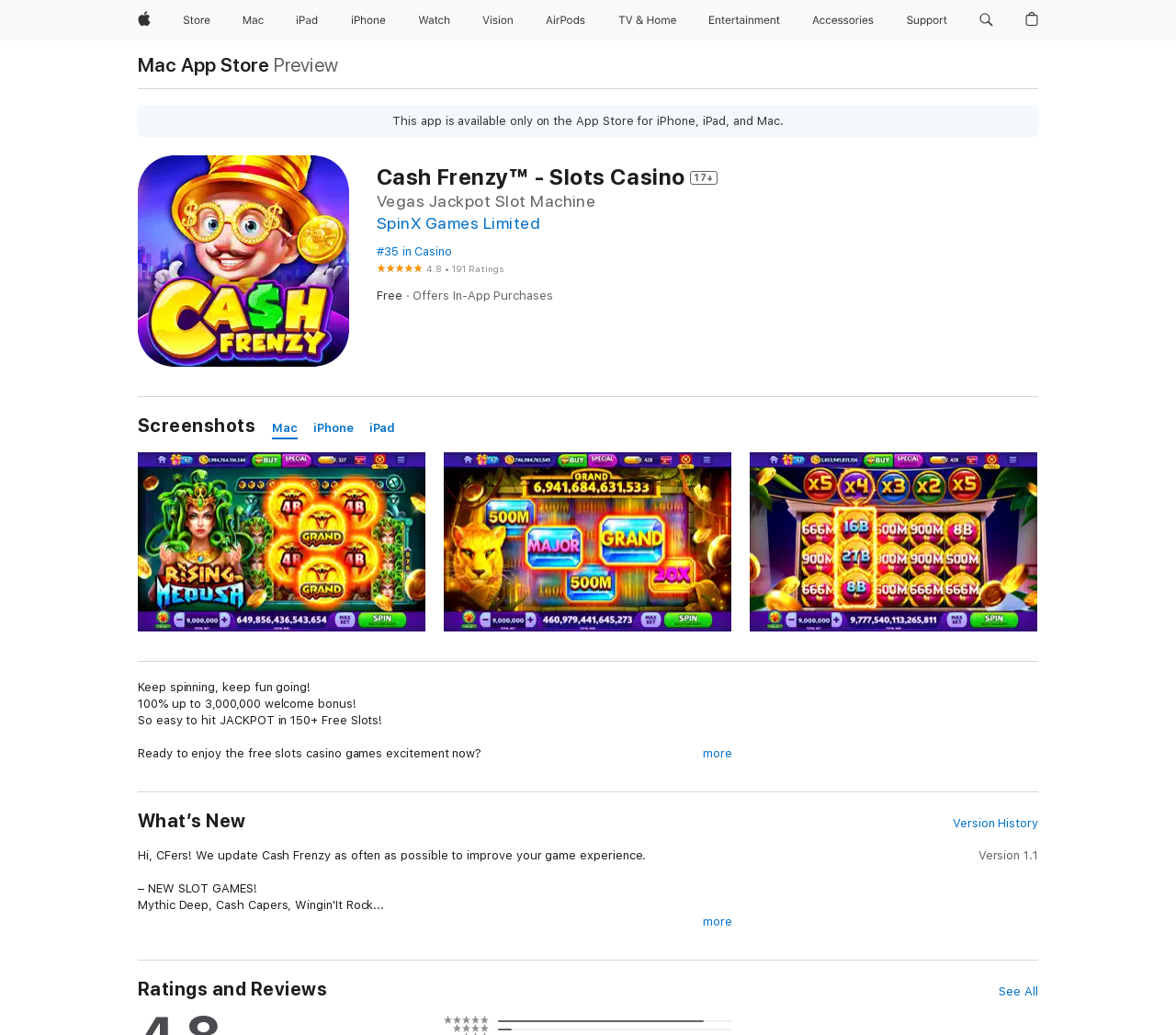Please respond to the question with a concise word or phrase:
What is the name of the app?

Cash Frenzy